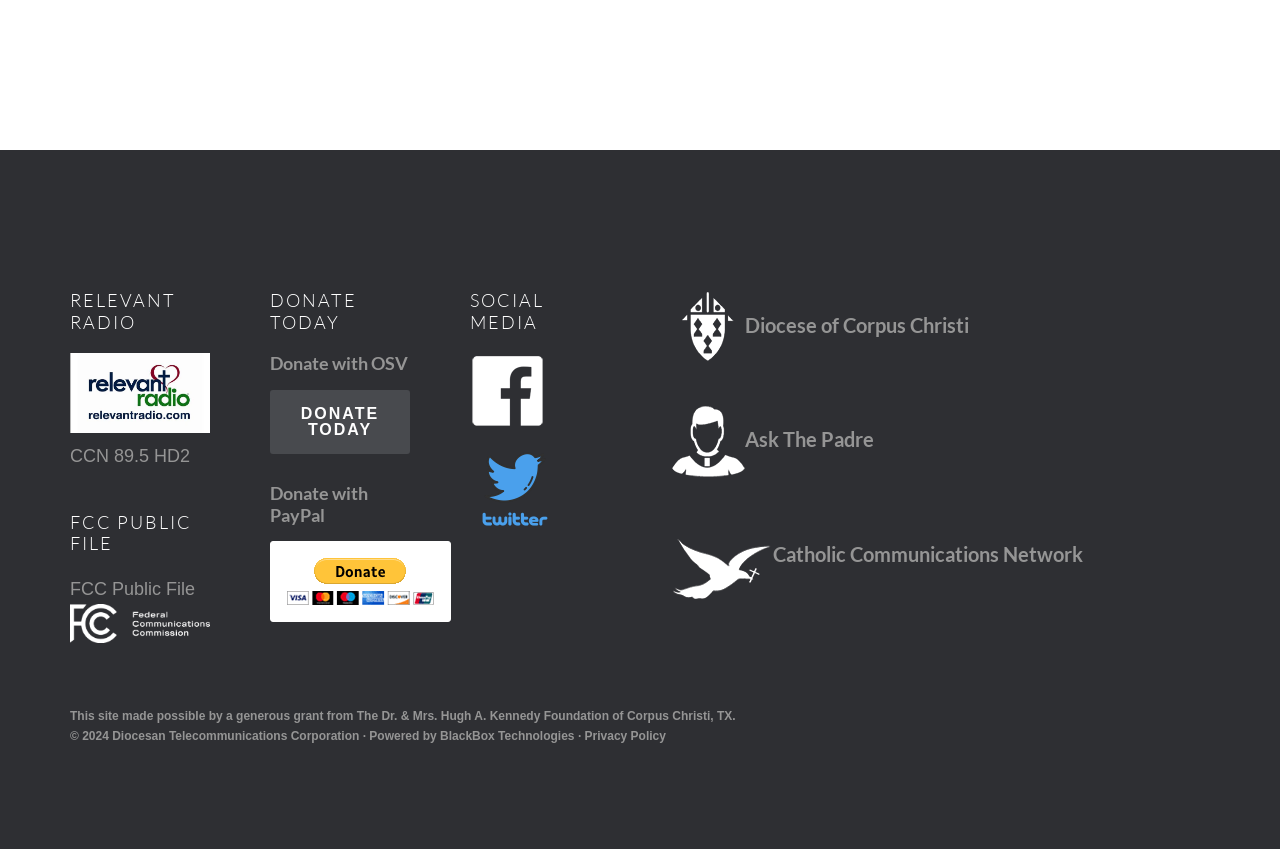How many donation options are there?
Look at the image and respond with a one-word or short phrase answer.

2